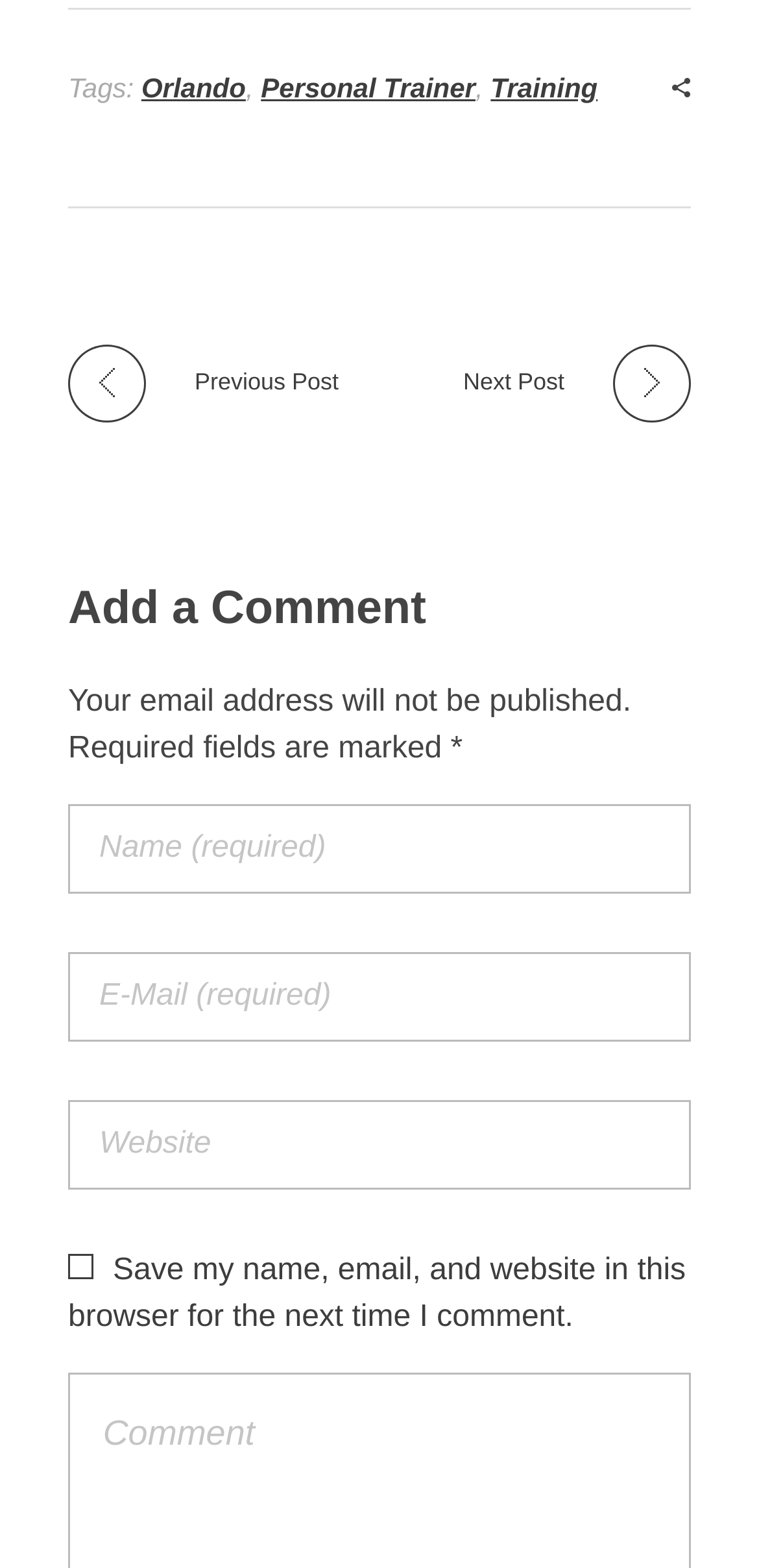Please locate the bounding box coordinates of the element that should be clicked to complete the given instruction: "Click on the 'Previous Post' link".

[0.09, 0.219, 0.459, 0.254]